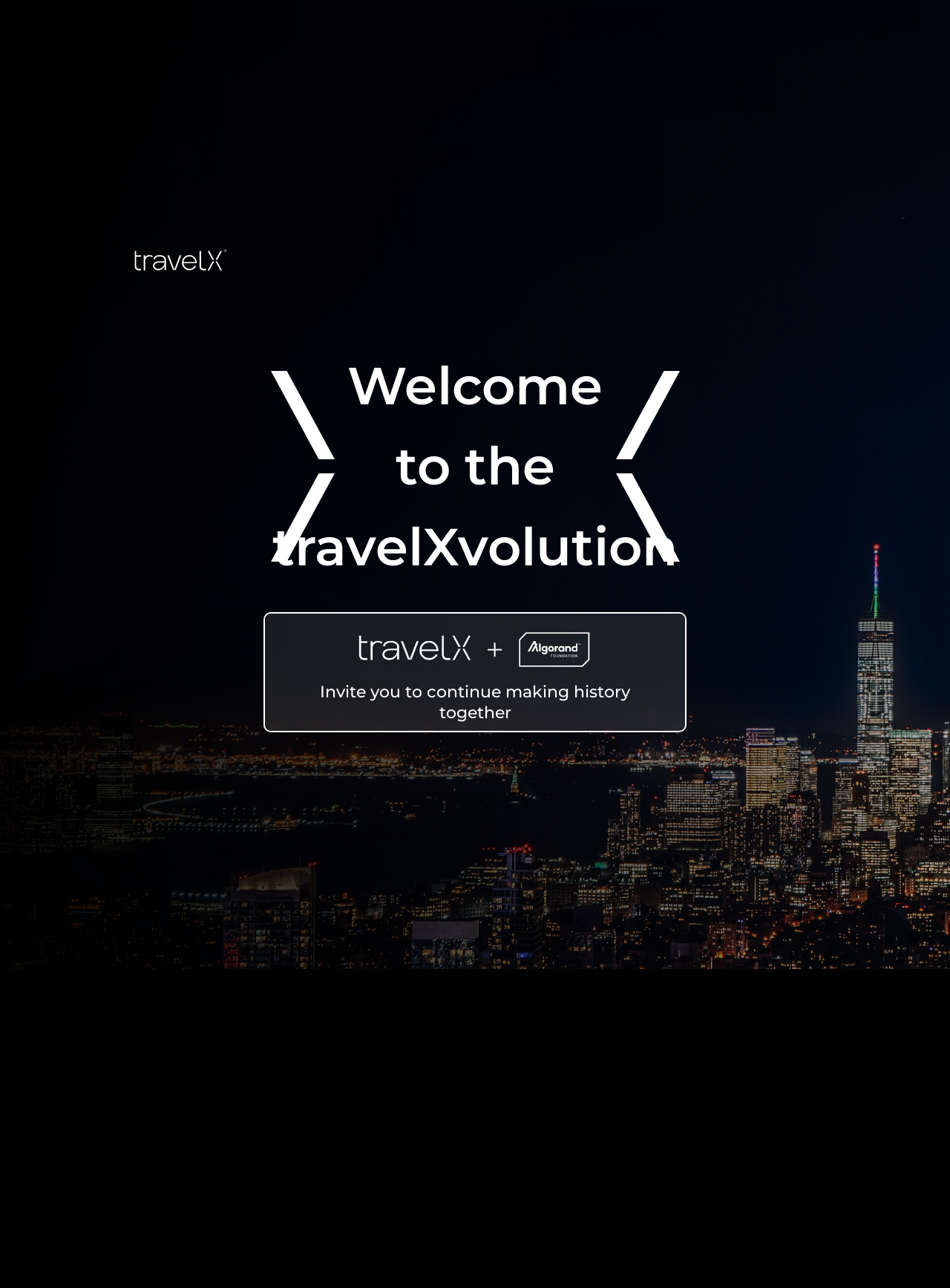Can you look at the image and give a comprehensive answer to the question:
What is the dress code for the event?

The heading 'D r e s s C o d e : S m a r t C a s u a l' at coordinates [0.706, 0.849, 0.884, 0.875] explicitly states the dress code for the event, which is Smart Casual.